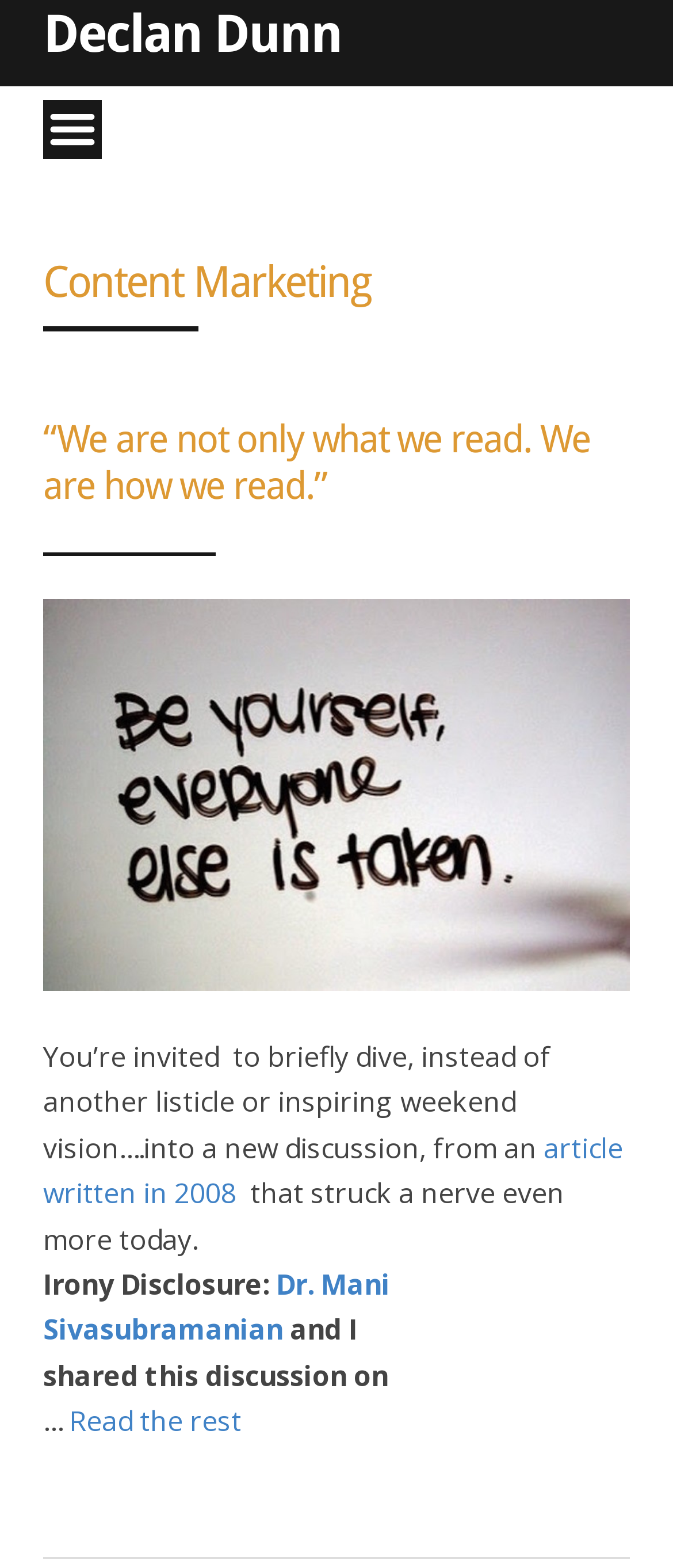Provide your answer in a single word or phrase: 
What is the source of the quote?

Unknown